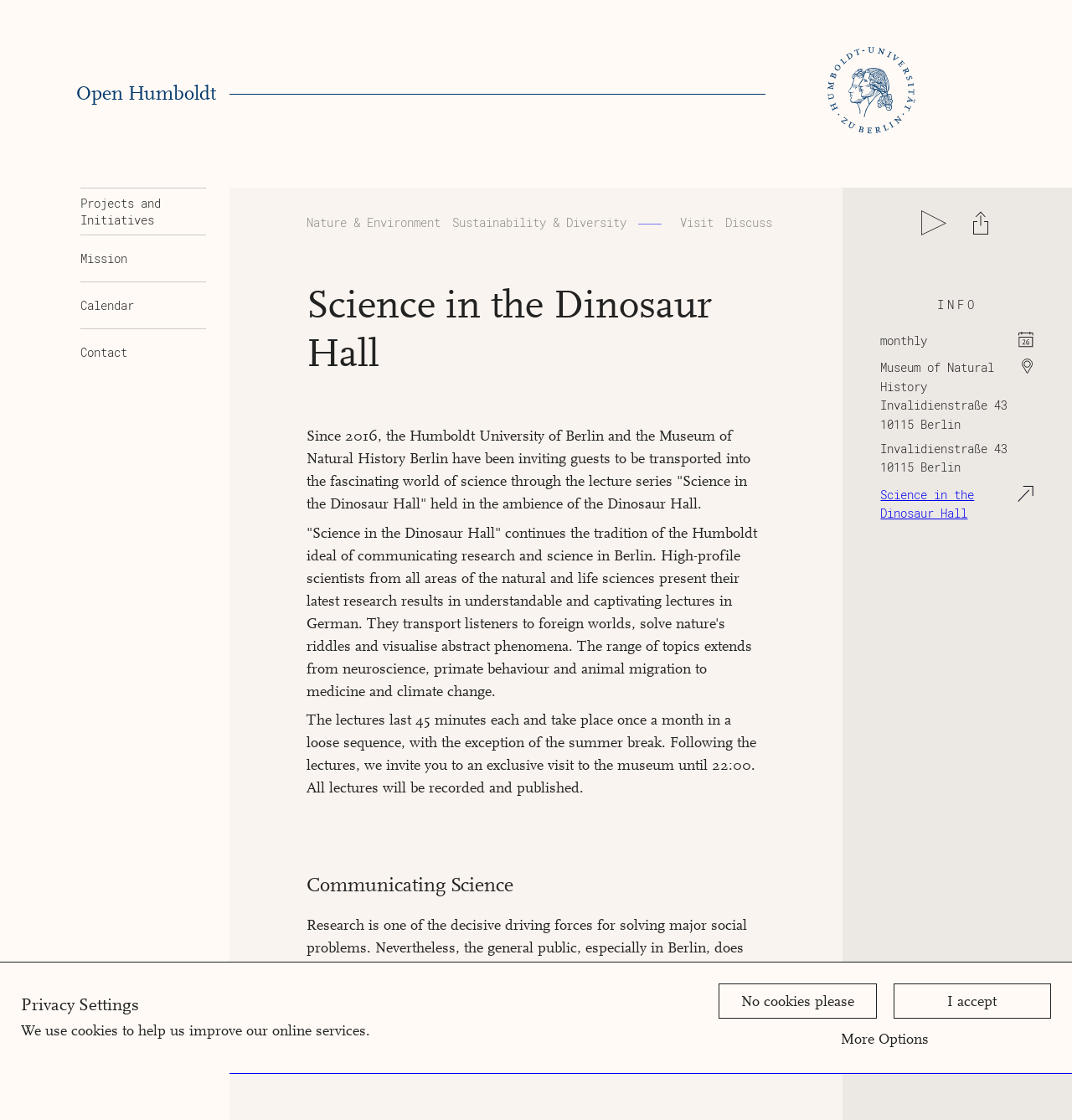Provide a short answer to the following question with just one word or phrase: Where does the lecture series take place?

Museum of Natural History